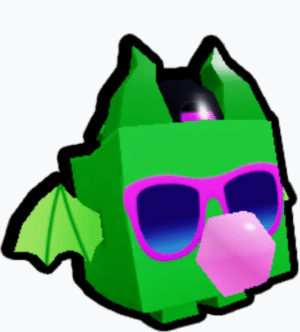Generate a detailed caption for the image.

The image showcases a playful and vibrant green dragon character from the game "Pet Simulator X." This dragon, known as the "Cool Dragon," is characterized by its whimsical design and trendy accessories. It sports oversized pink sunglasses, exuding a fun and stylish vibe, while a bubblegum-like sphere hangs from its mouth, adding to its cheeky personality. The dragon’s body is a blocky, cartoonish shape, with small, pointed ears and delicate wings, emphasizing its fantasy creature theme. This lovable character belongs to the mythical rarity category within the game and symbolizes a recent addition to the virtual pet collection, appealing to players who enjoy collecting unique and rare creatures.